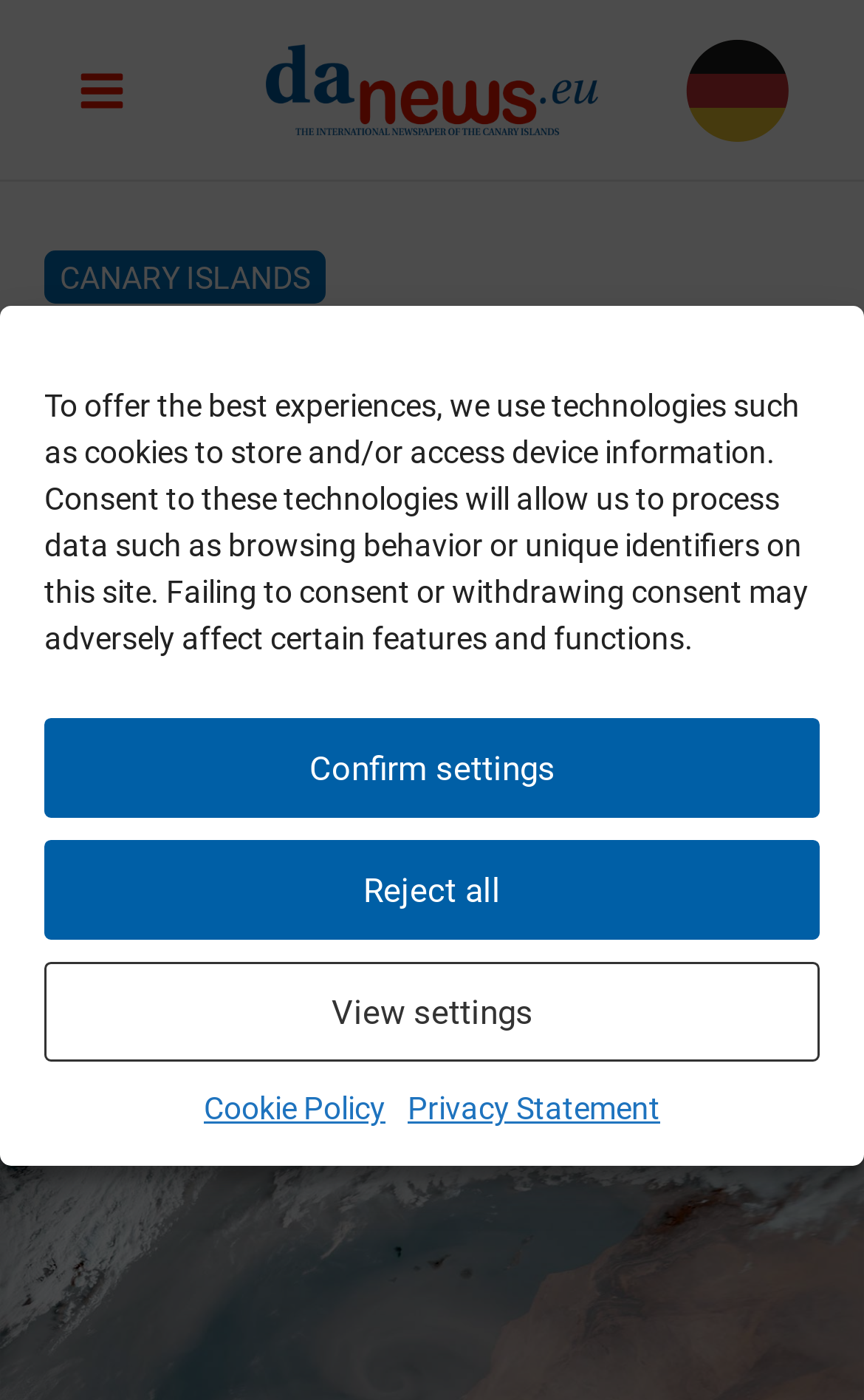Locate the bounding box coordinates of the area that needs to be clicked to fulfill the following instruction: "Go to Diario de Avisos". The coordinates should be in the format of four float numbers between 0 and 1, namely [left, top, right, bottom].

[0.79, 0.049, 0.918, 0.075]